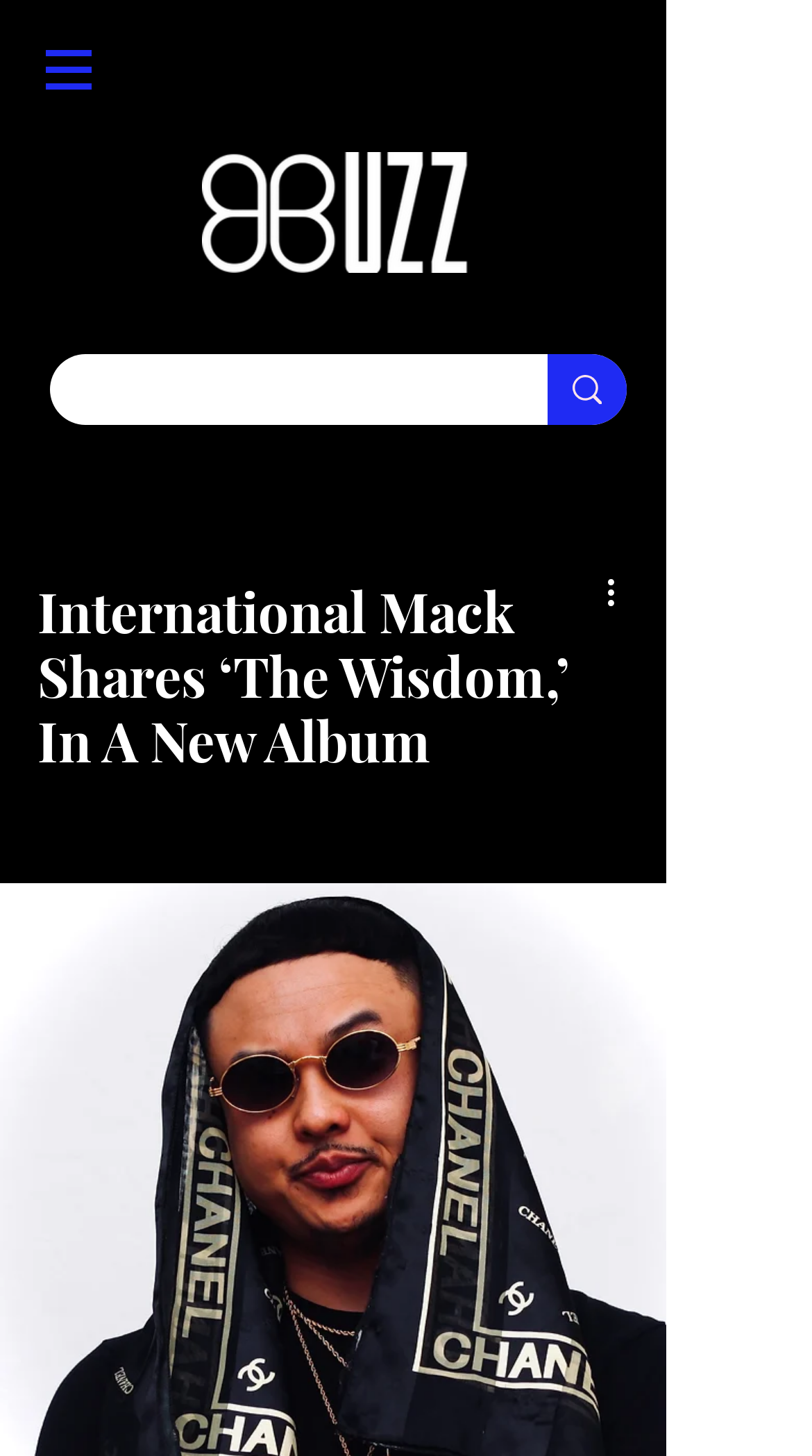With reference to the image, please provide a detailed answer to the following question: What is the function of the 'More actions' button?

The 'More actions' button is likely used to show more options or actions related to the album or the artist, as it is a common pattern on websites to have such buttons that reveal additional options when clicked.